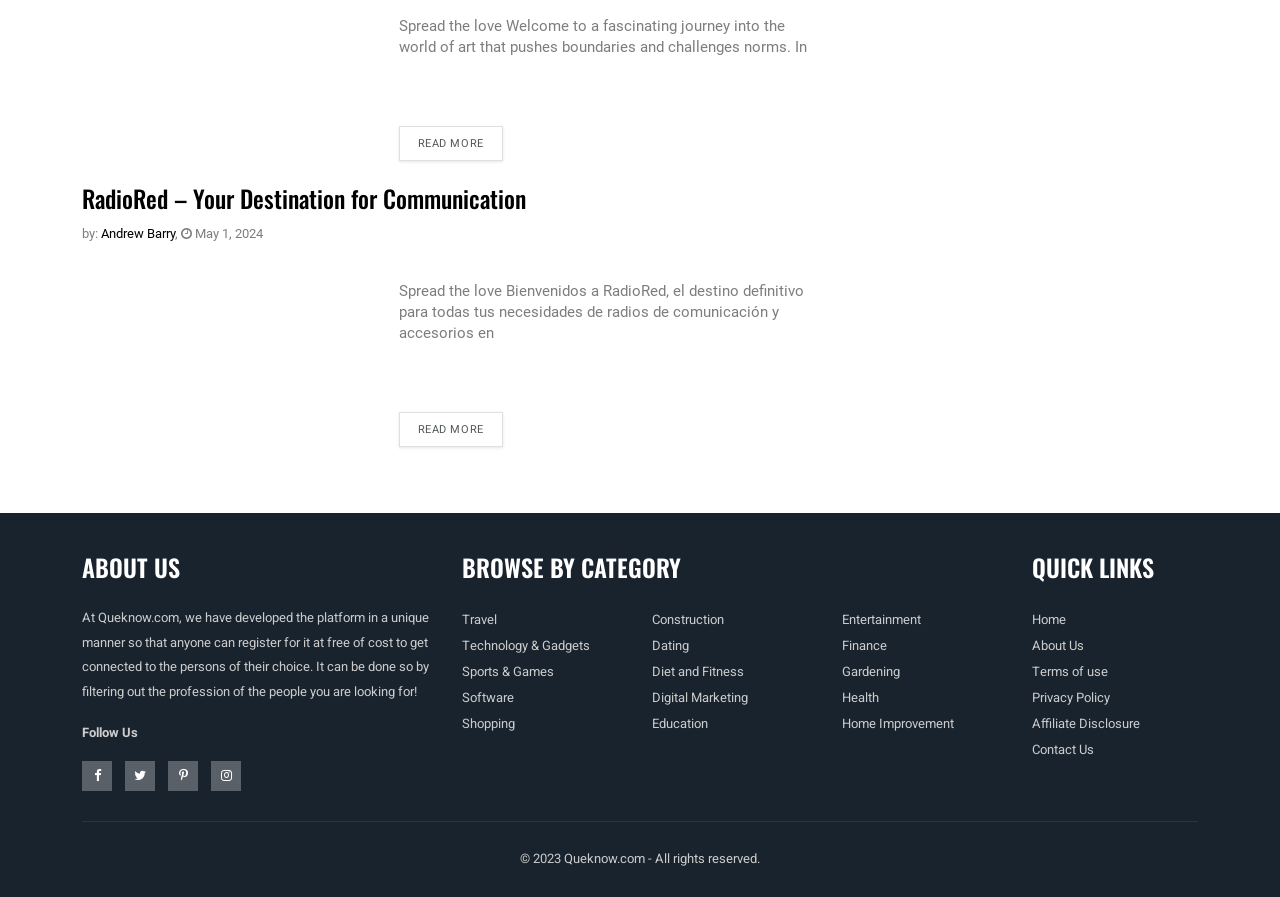Locate the bounding box of the UI element based on this description: "Privacy Policy". Provide four float numbers between 0 and 1 as [left, top, right, bottom].

[0.806, 0.767, 0.867, 0.788]